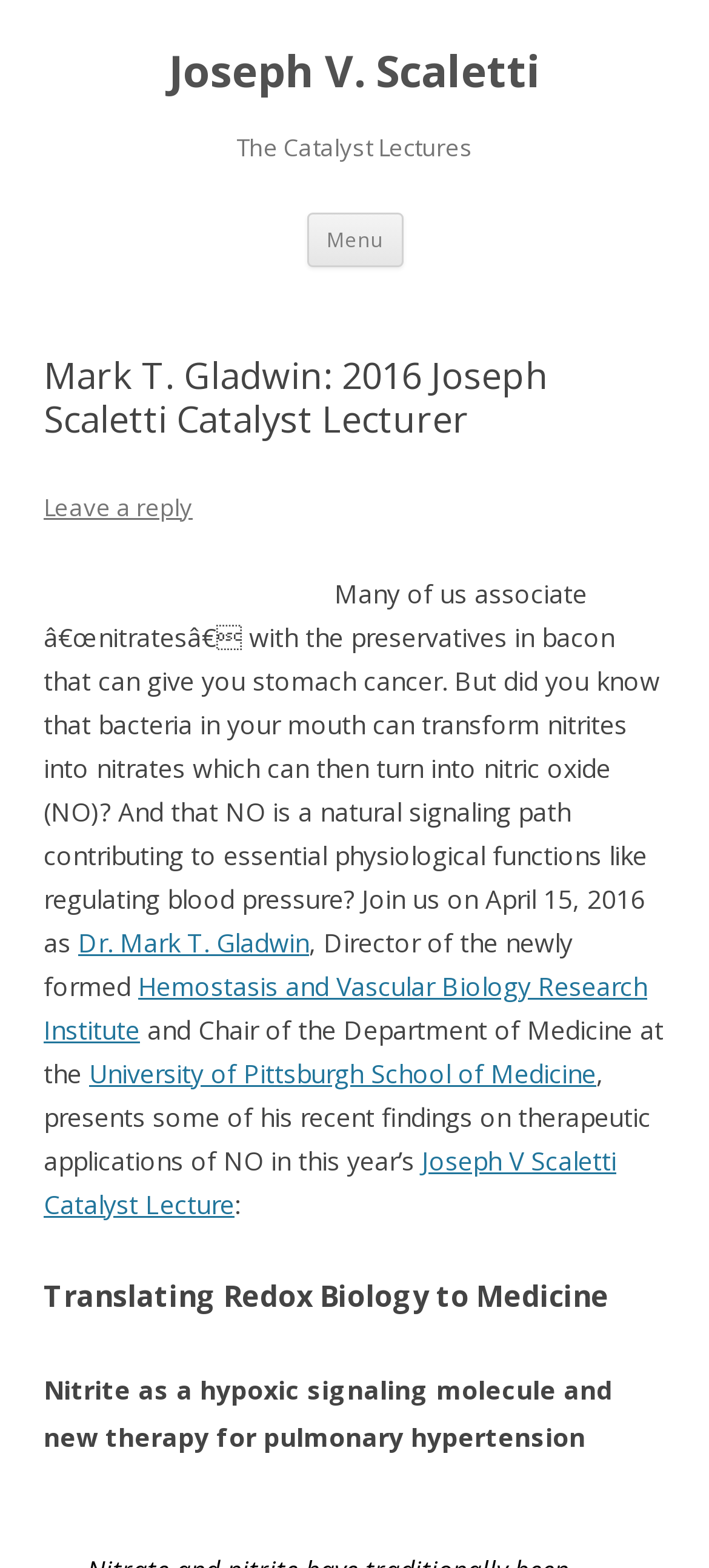What is the topic of the lecture?
Please provide a single word or phrase based on the screenshot.

Nitrite as a hypoxic signaling molecule